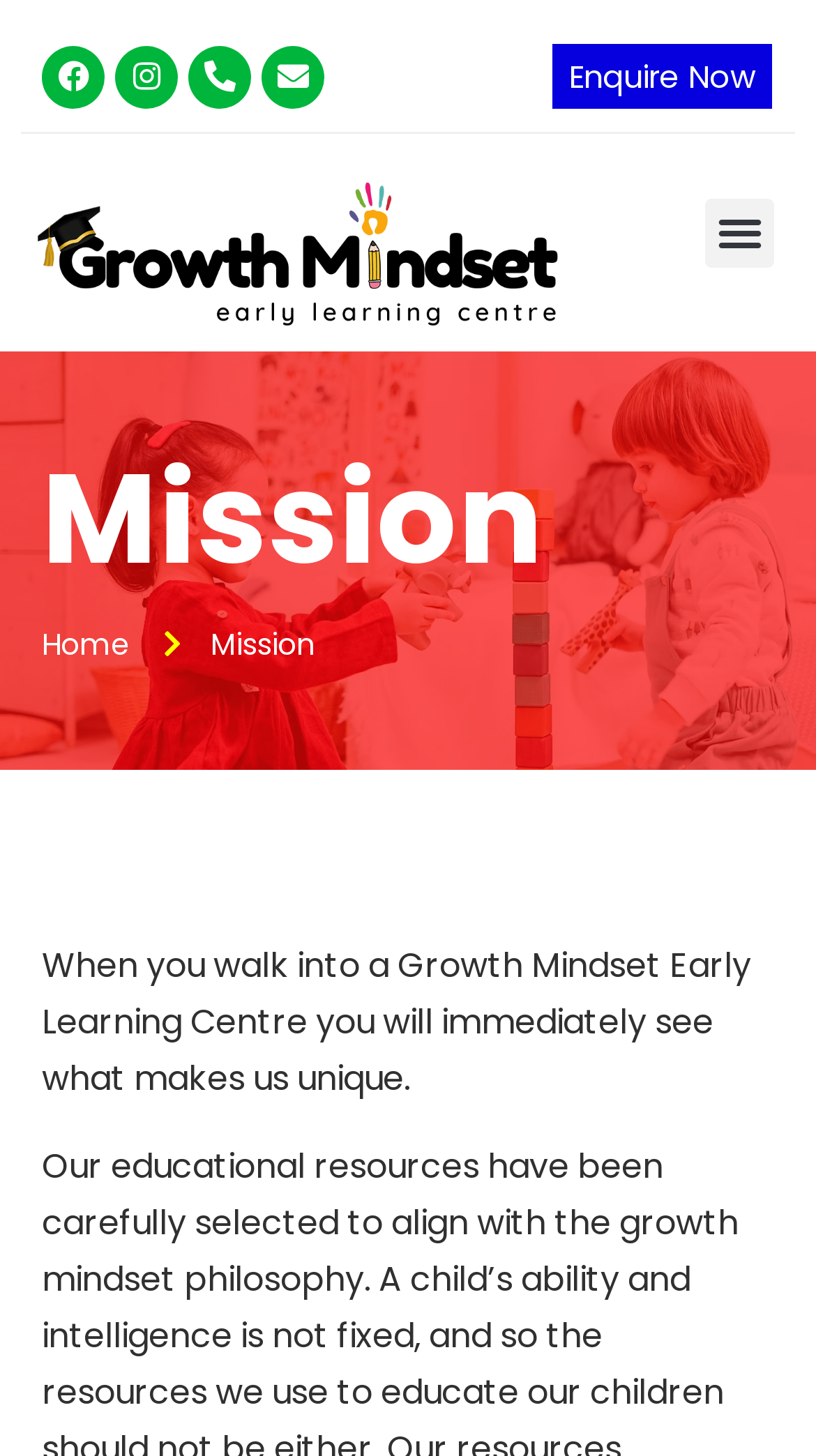Given the description of the UI element: "Facebook", predict the bounding box coordinates in the form of [left, top, right, bottom], with each value being a float between 0 and 1.

[0.051, 0.031, 0.128, 0.074]